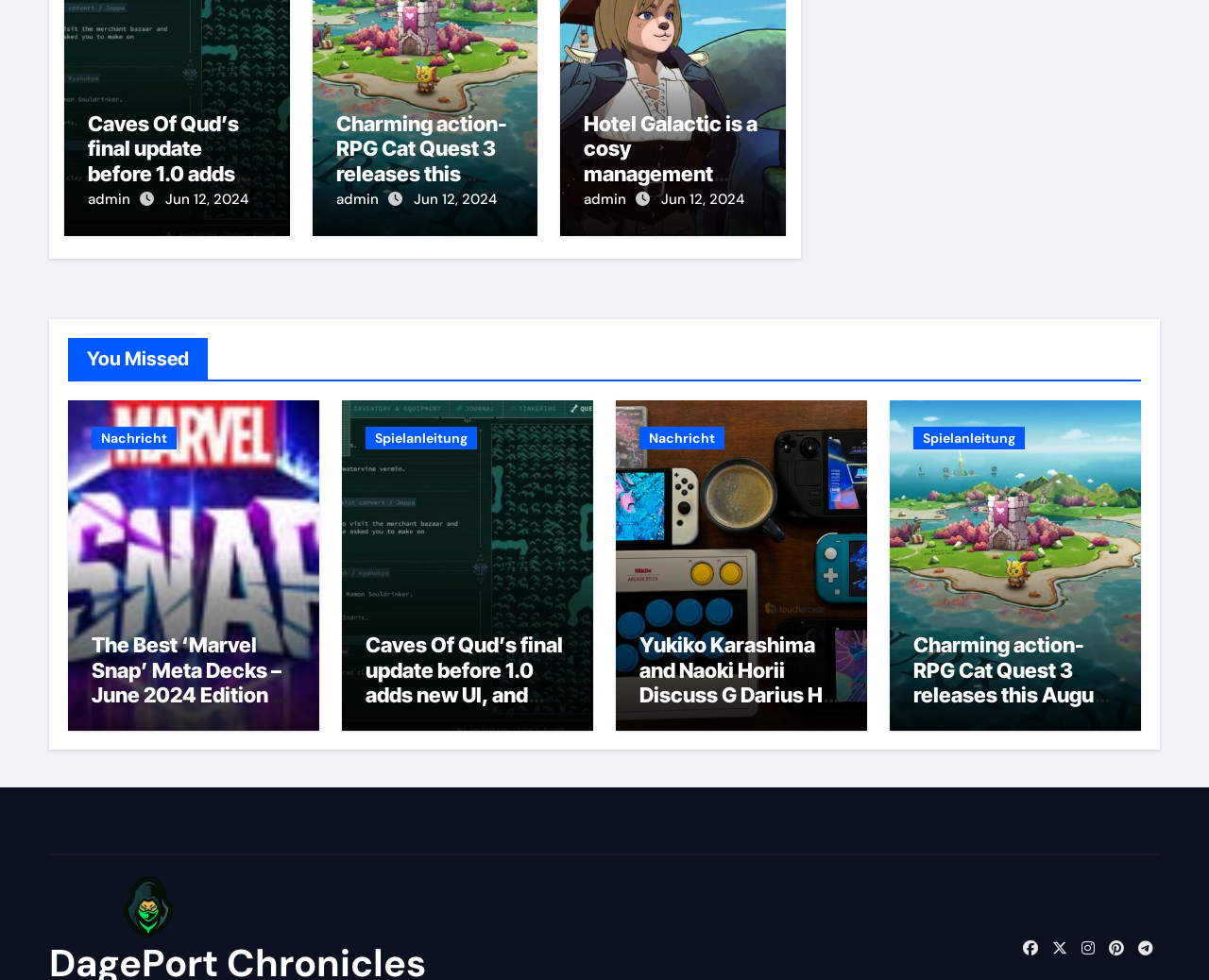Give a one-word or short-phrase answer to the following question: 
What is the update about Caves Of Qud?

New UI and mouse and gamepad support